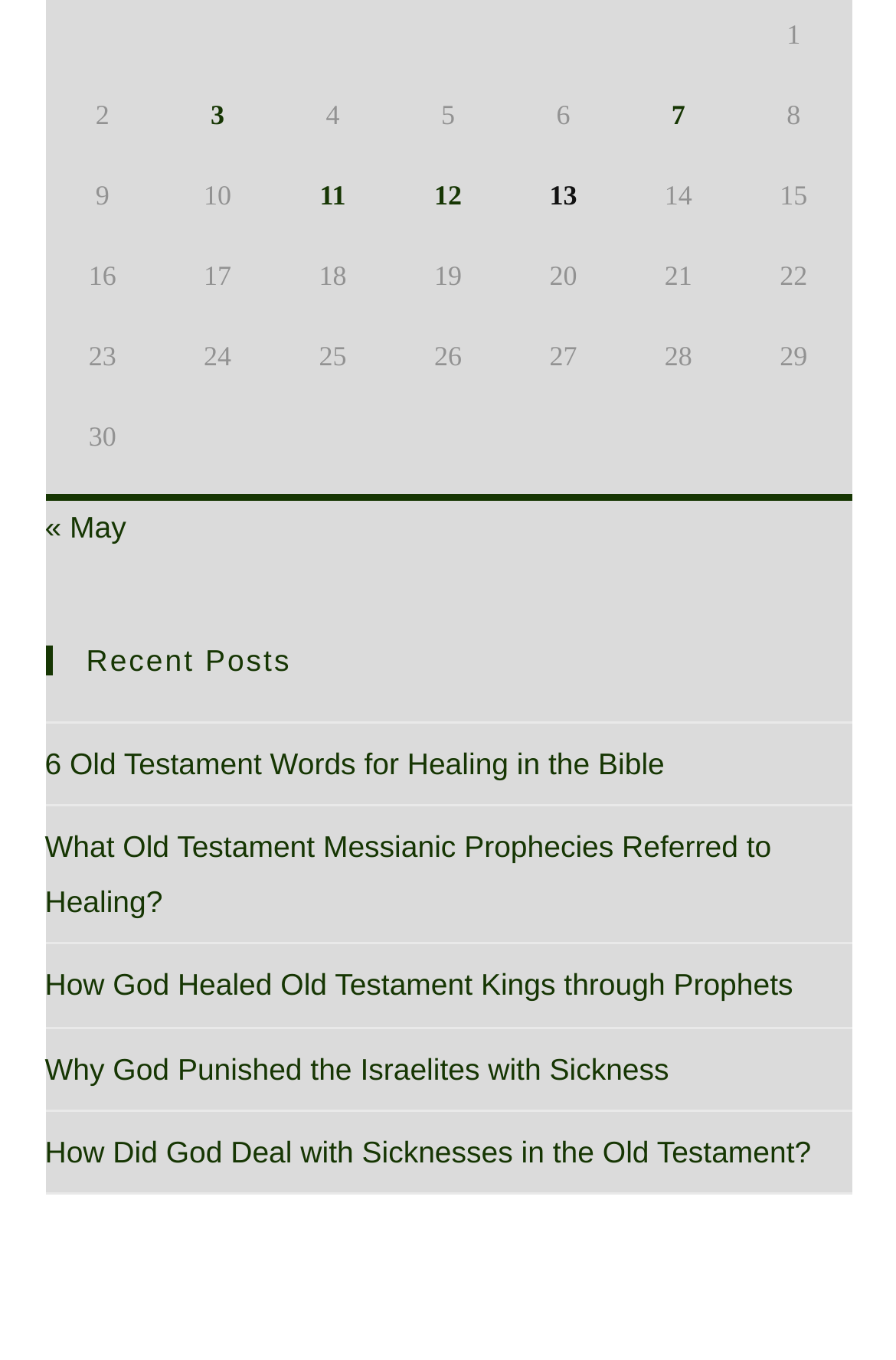Please determine the bounding box coordinates of the element to click on in order to accomplish the following task: "Click on 'Posts published on June 3, 2024'". Ensure the coordinates are four float numbers ranging from 0 to 1, i.e., [left, top, right, bottom].

[0.235, 0.072, 0.251, 0.096]